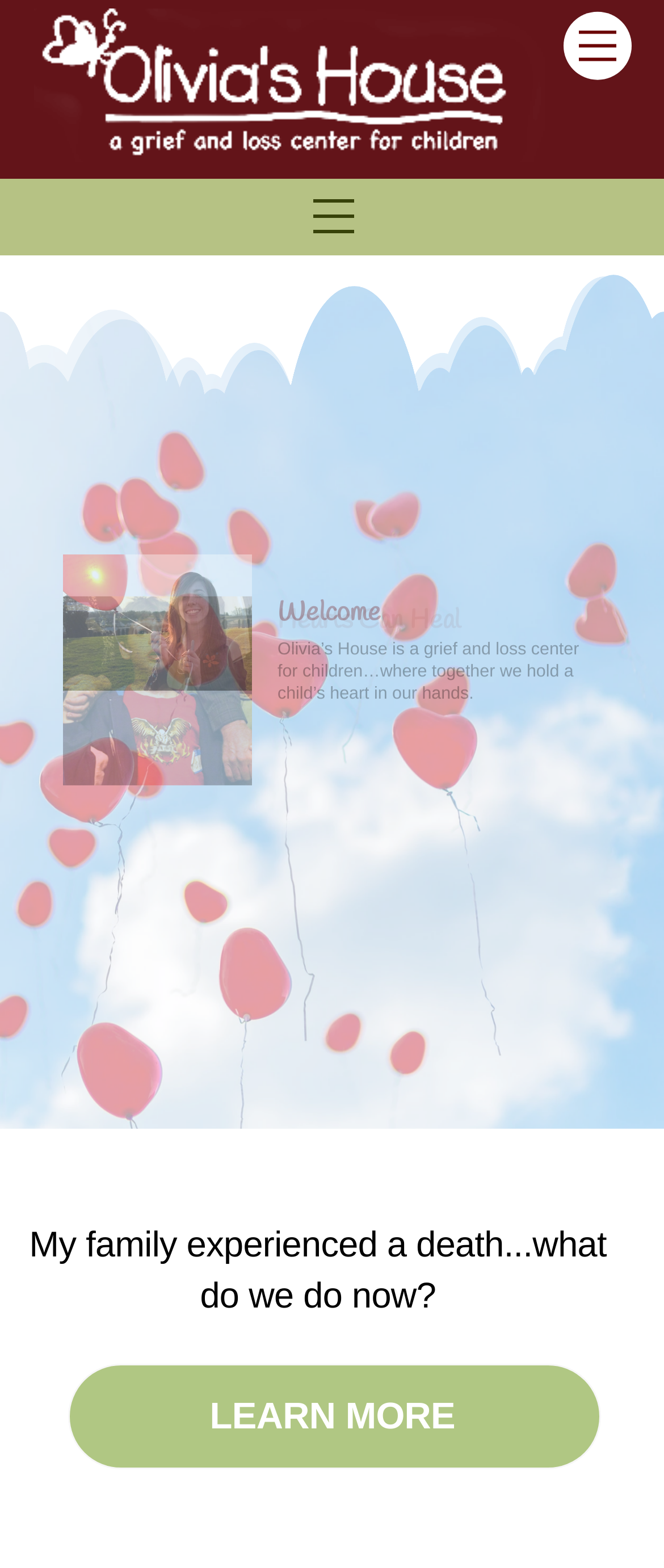Create a full and detailed caption for the entire webpage.

The webpage is about Olivias House, a grief and loss center for children. At the top right corner, there is a "Menu" link. On the top left, there is a link to "Olivias House" accompanied by an image with the same name. 

Below the top section, there is a prominent section with a "Homepage" image on the left and a heading "Hearts Can Heal" on the right. Next to the heading, there is a quote in a paragraph format, describing a positive experience at Olivias House. A "Learn More" link is placed below the quote.

Further down, there is a section with a heading "My family experienced a death...what do we do now?" on the left side of the page. This heading is also a link. On the bottom right corner, there is a "LEARN MORE" link. Above this link, there is a "Back To Top" text.